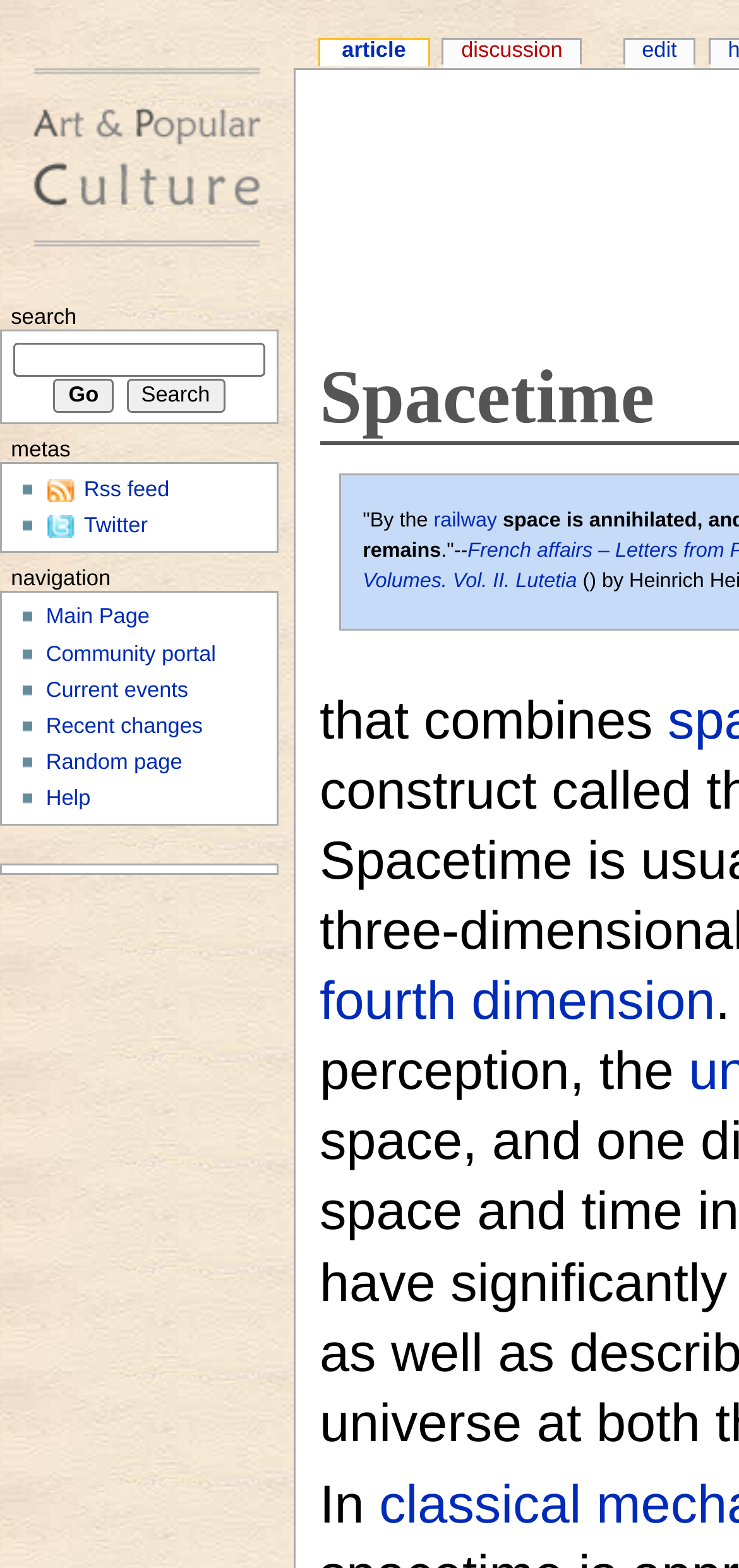What is the 'Random page' link used for?
Please provide a comprehensive answer to the question based on the webpage screenshot.

The 'Random page' link is located in the navigation section and has a key shortcut 'Alt+x', suggesting that it is used to view a random page in the encyclopedia.